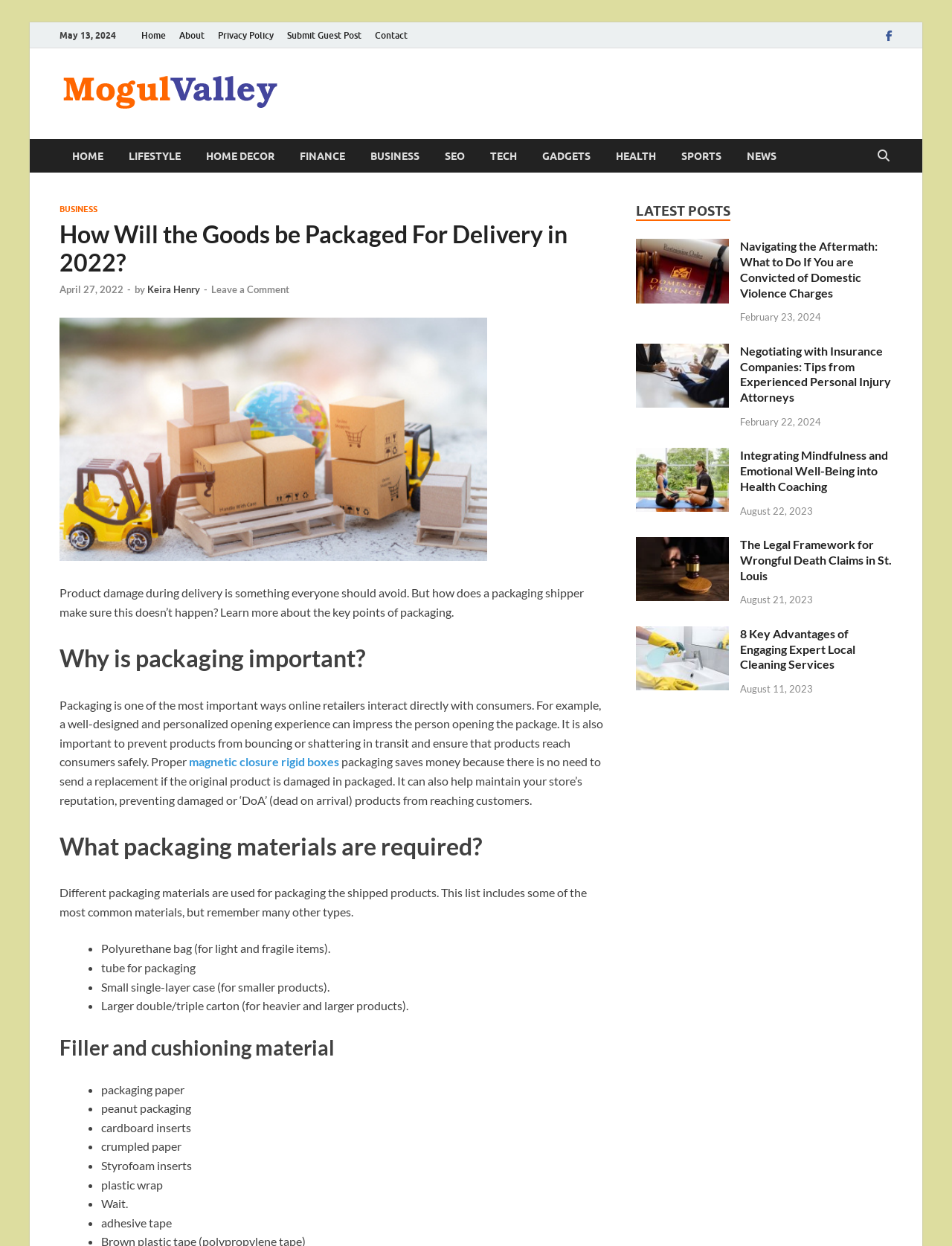Respond to the question below with a concise word or phrase:
What is the purpose of packaging?

Prevent product damage